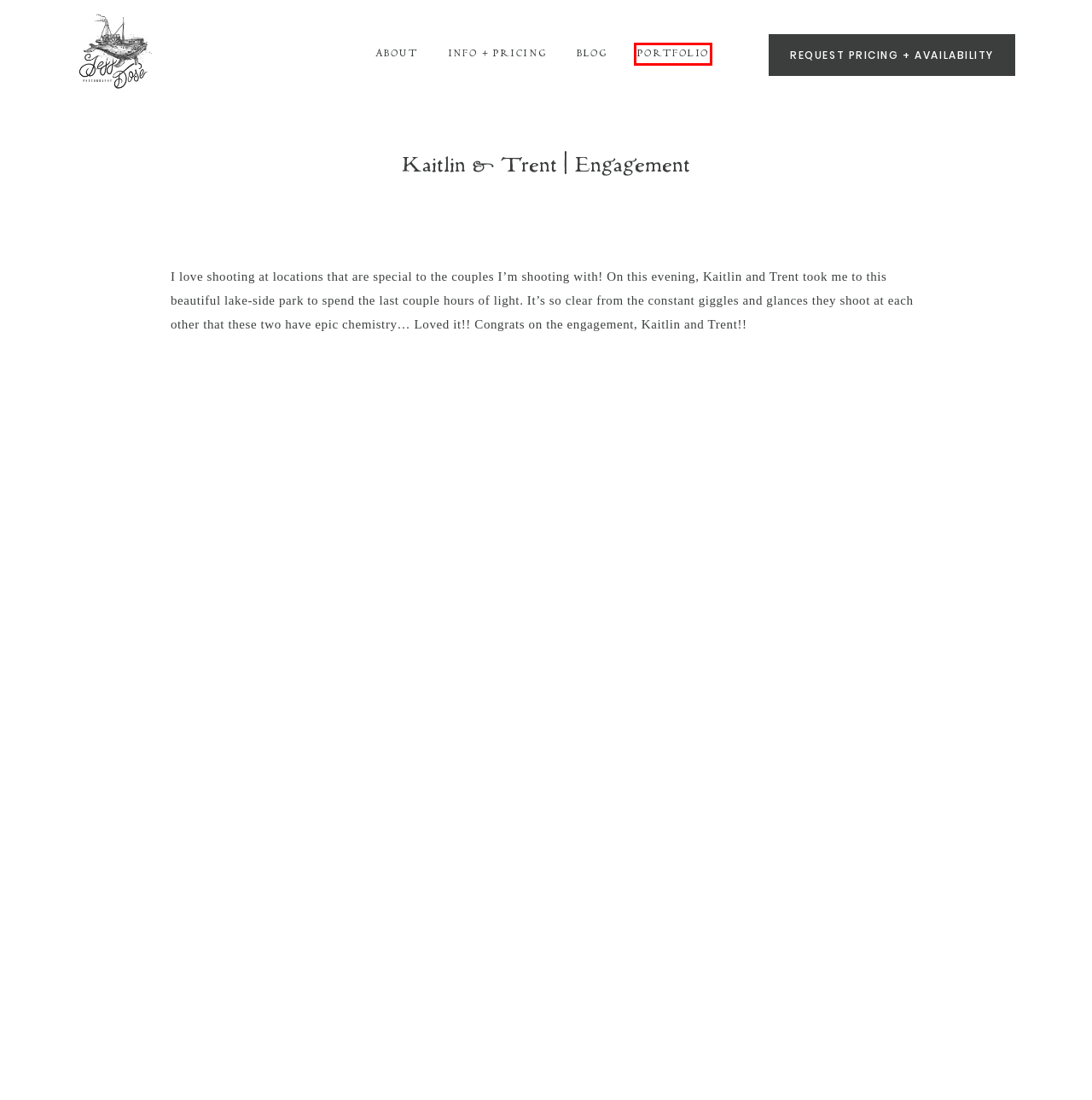Evaluate the webpage screenshot and identify the element within the red bounding box. Select the webpage description that best fits the new webpage after clicking the highlighted element. Here are the candidates:
A. The Freeburgs
B. Portfolio | Jeff Dose Photography
C. Contact | Jeff Dose Photography
D. Pricing | Jeff Dose Photography
E. Castle Wedding | Rochester, MN | Megan + Mike
F. About | Jeff Dose Photography
G. Benji & Alex | Wedding
H. Blog

B